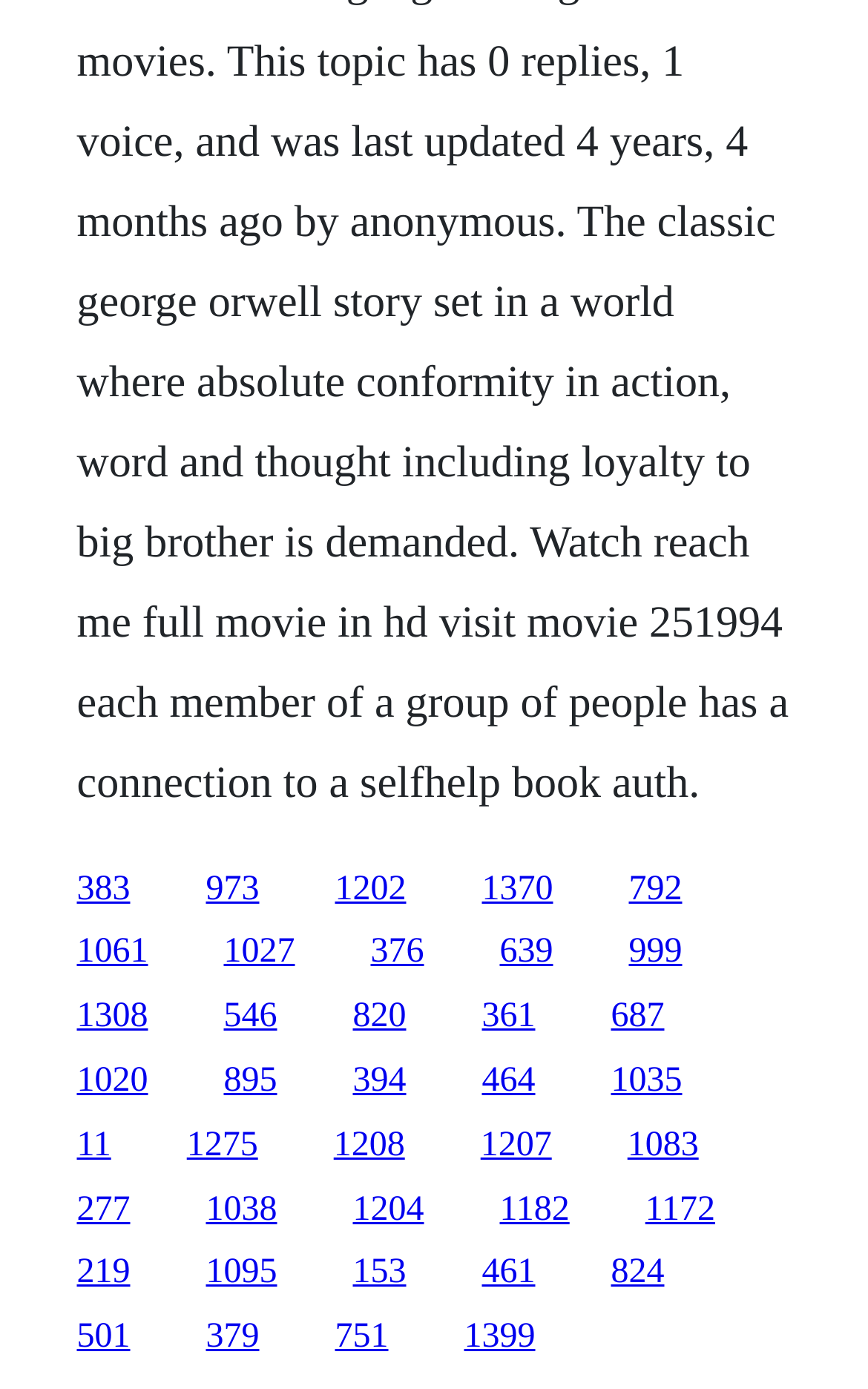Identify the bounding box coordinates of the region I need to click to complete this instruction: "click the link in the middle".

[0.555, 0.718, 0.617, 0.745]